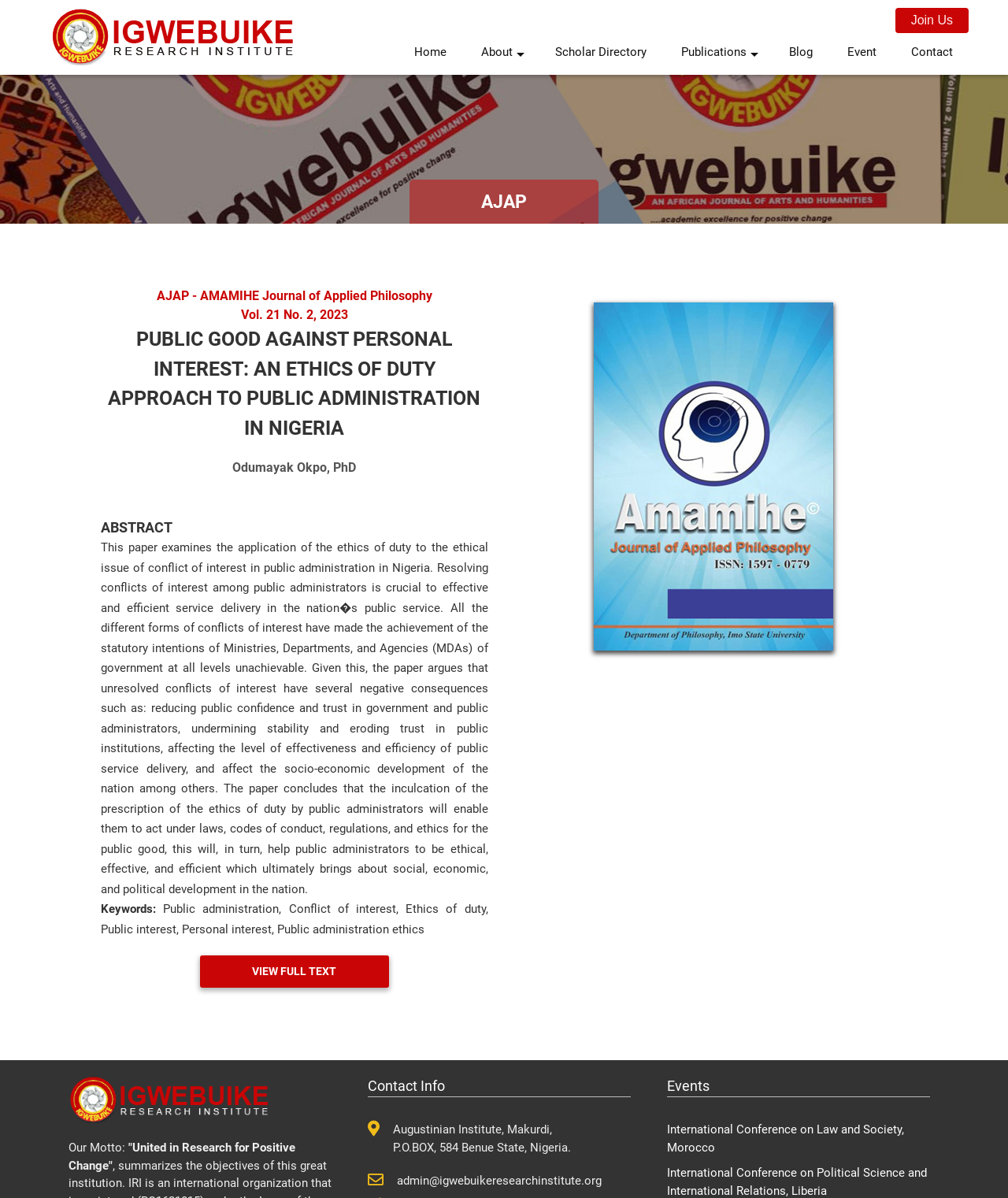Elaborate on the webpage's design and content in a detailed caption.

This webpage appears to be a journal article or research paper titled "PUBLIC GOOD AGAINST PERSONAL INTEREST: AN ETHICS OF DUTY APPROACH TO PUBLIC ADMINISTRATION IN NIGERIA". 

At the top left corner, there is a logo with a link and an image. Next to it, there is a "Join Us" button. 

Below the logo, there is a navigation menu with links to "Home", "About", "Scholar Directory", "Publications", "Blog", "Event", and "Contact". 

The main content of the page is divided into sections. The first section has a heading "AJAP" and an image. Below the image, there is a static text "AJAP - AMAMIHE Journal of Applied Philosophy" and another static text "Vol. 21 No. 2, 2023". 

The next section has a static text with the title of the paper, followed by the author's name "Odumayak Okpo, PhD". 

Below the author's name, there is a heading "ABSTRACT" and a long static text that summarizes the paper. The abstract discusses the application of the ethics of duty to resolve conflicts of interest in public administration in Nigeria. 

Following the abstract, there are keywords listed. 

Below the keywords, there is a link to "VIEW FULL TEXT" with an image. 

At the bottom of the page, there are three sections. The first section has a heading "Our Motto:" and a static text with the motto. 

The second section has a heading "Contact Info" with the address and email of the Augustinian Institute, Makurdi, Nigeria. 

The third section has a heading "Events" with links to two international conferences.